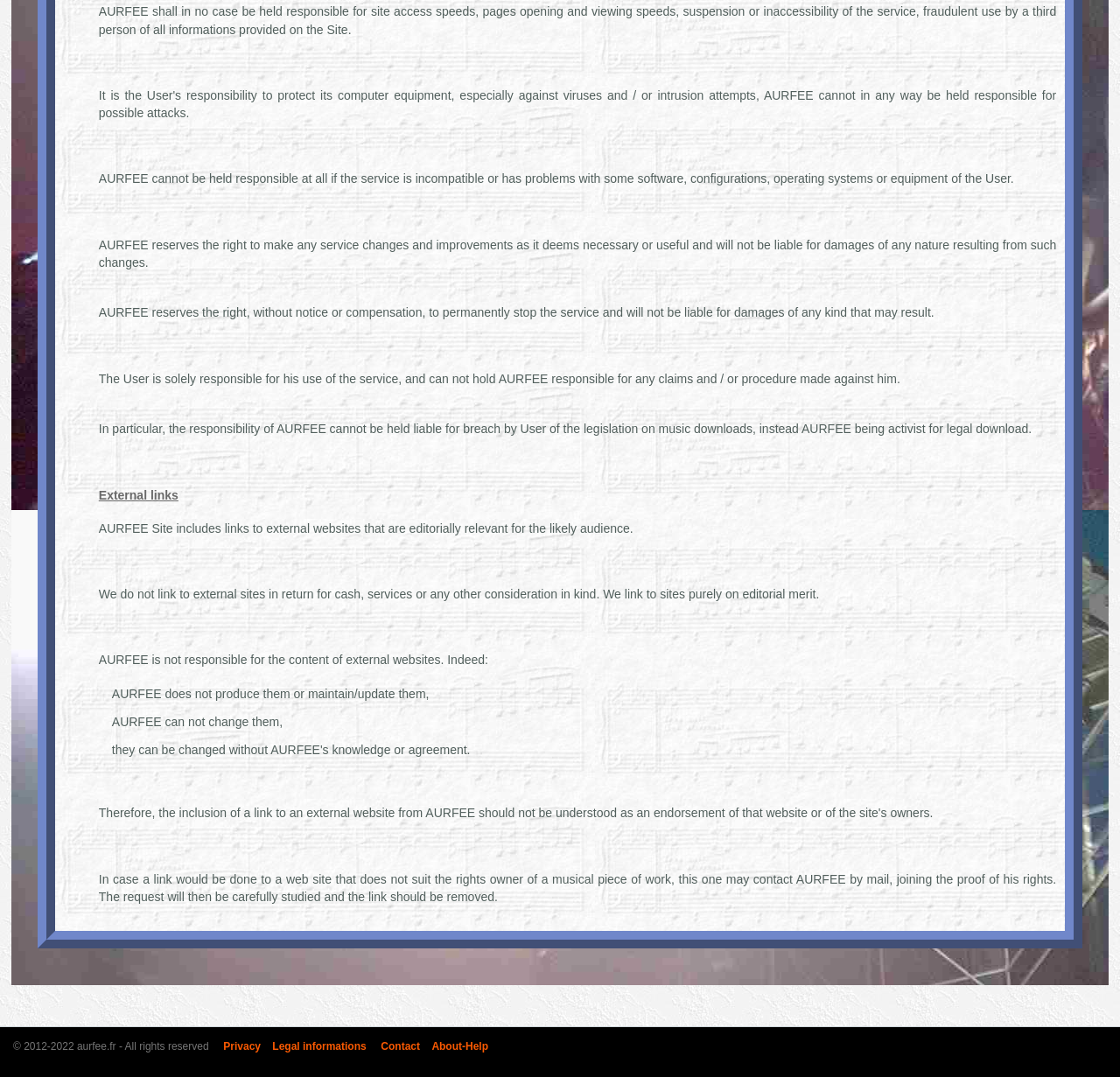Determine the bounding box of the UI element mentioned here: "Contact". The coordinates must be in the format [left, top, right, bottom] with values ranging from 0 to 1.

[0.34, 0.966, 0.375, 0.977]